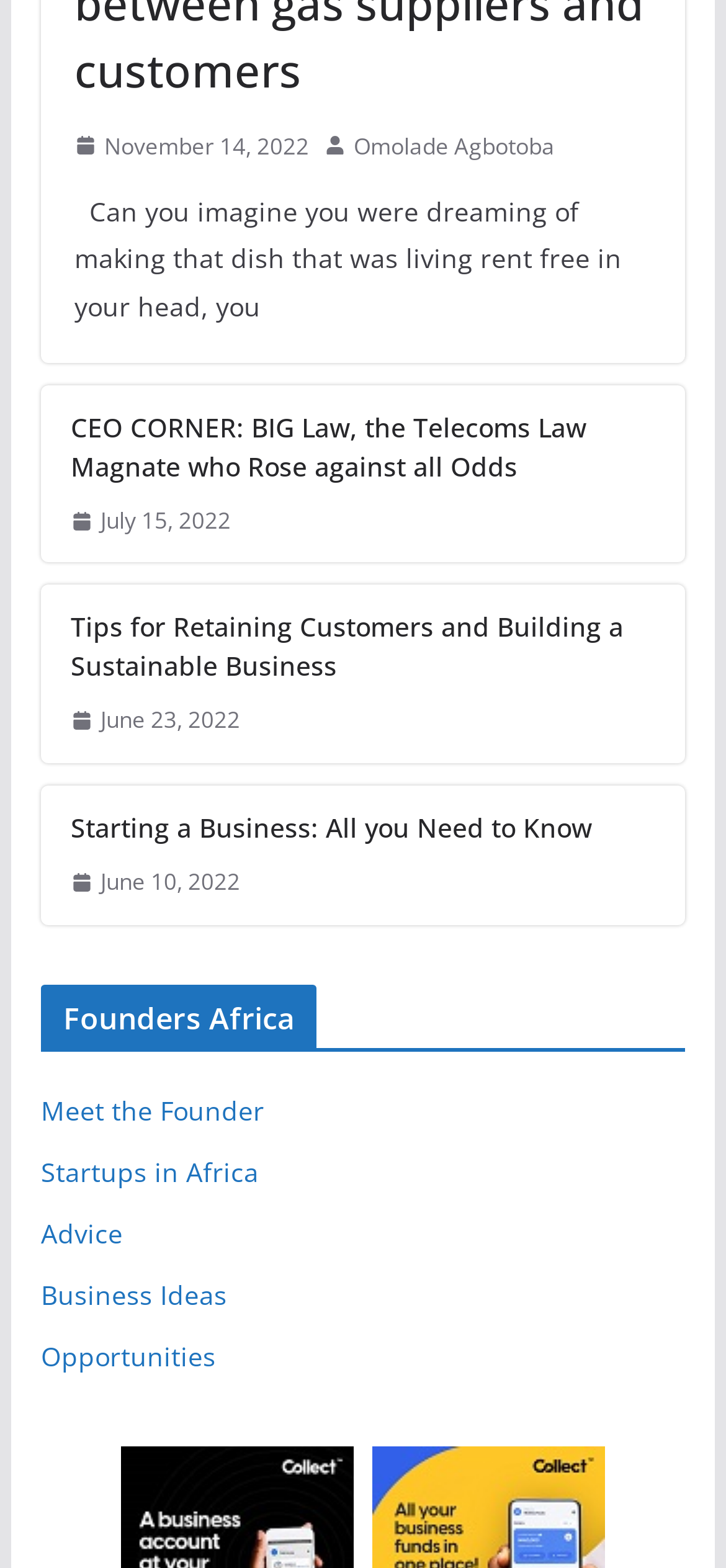Consider the image and give a detailed and elaborate answer to the question: 
Who is the author of the CEO Corner article?

The author's name is mentioned below the title of the CEO Corner article, which is Omolade Agbotoba.